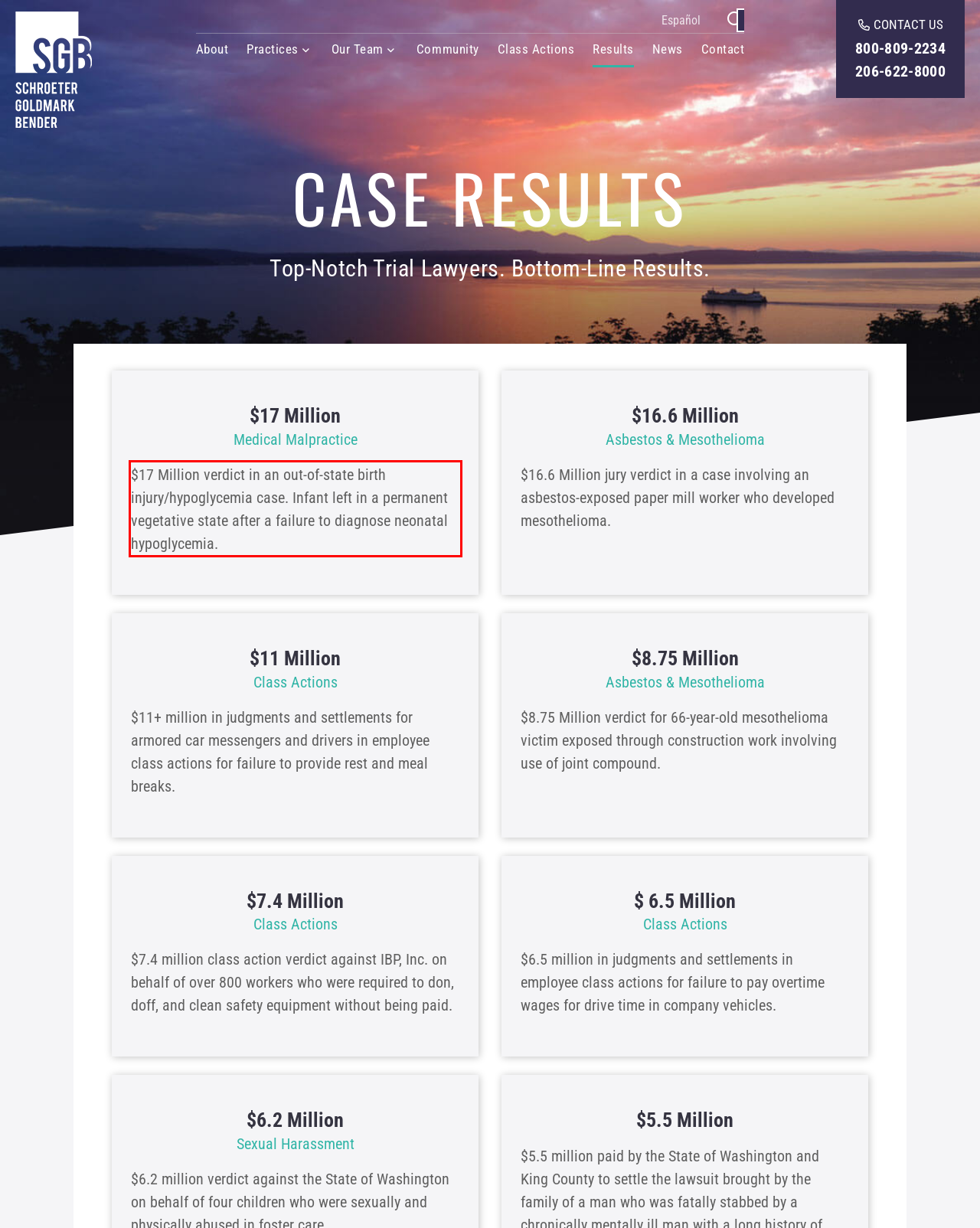Given the screenshot of the webpage, identify the red bounding box, and recognize the text content inside that red bounding box.

$17 Million verdict in an out-of-state birth injury/hypoglycemia case. Infant left in a permanent vegetative state after a failure to diagnose neonatal hypoglycemia.